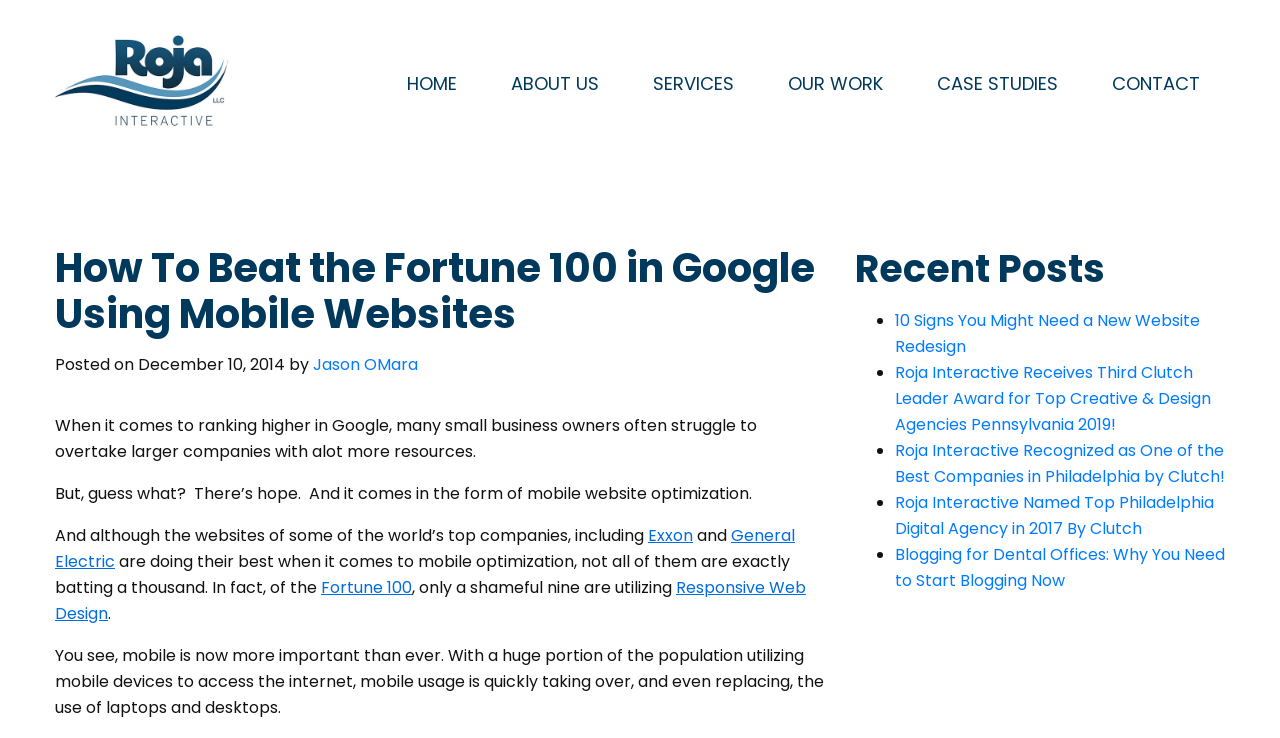What is the company name mentioned in the logo?
Provide a detailed and well-explained answer to the question.

The logo is an image element with the text 'Roja Interactive' which is also a link. This suggests that the company name is Roja Interactive.